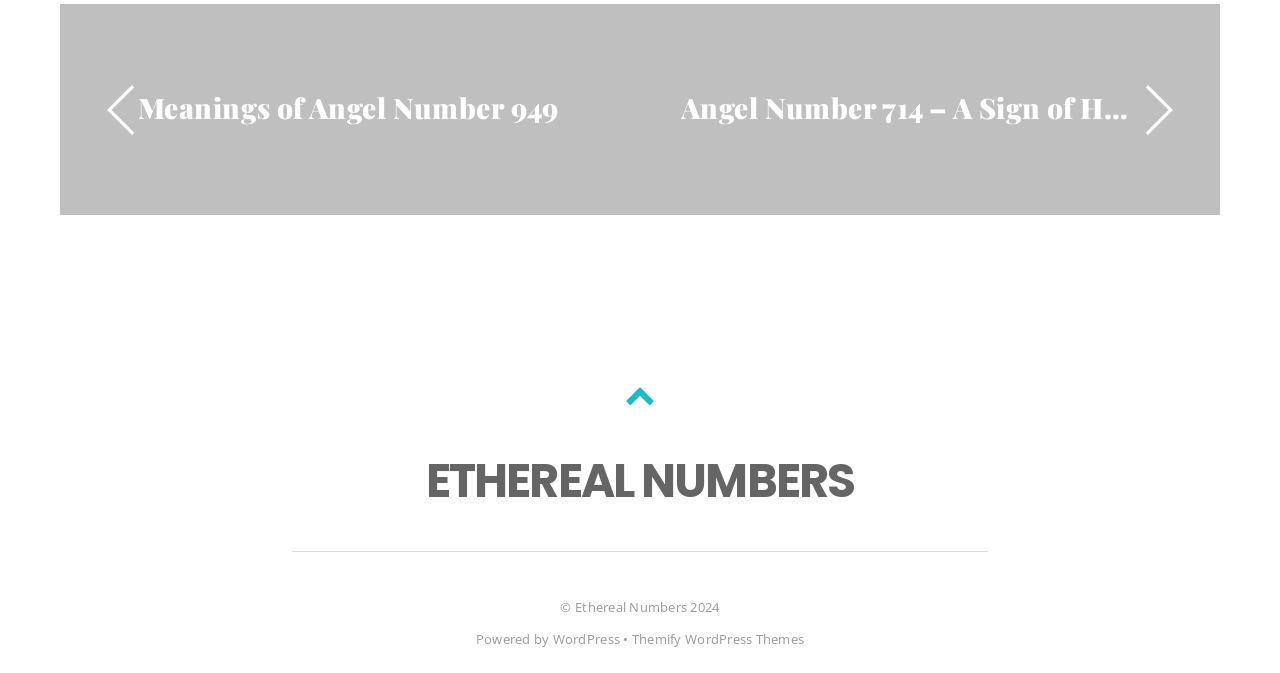Please reply to the following question with a single word or a short phrase:
What is the copyright year?

2024